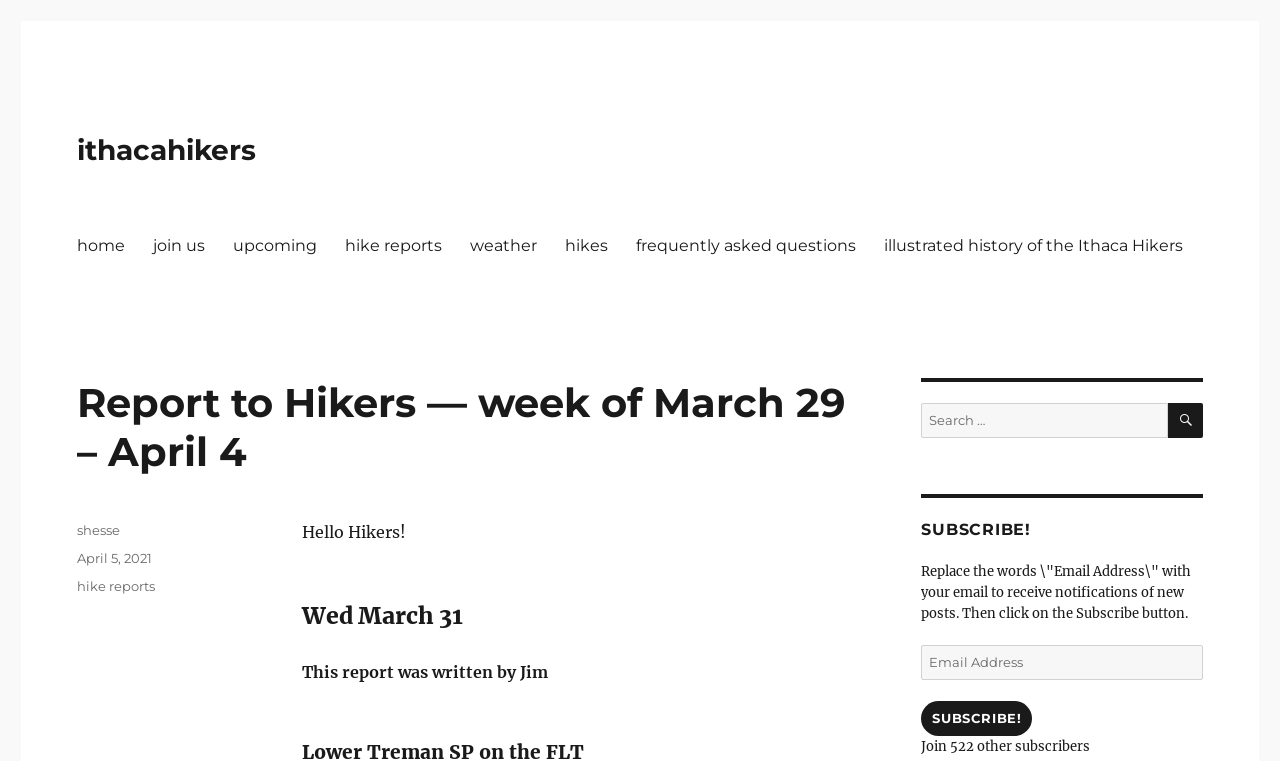Please specify the bounding box coordinates of the clickable region to carry out the following instruction: "Click the 'Menu' link". The coordinates should be four float numbers between 0 and 1, in the format [left, top, right, bottom].

None